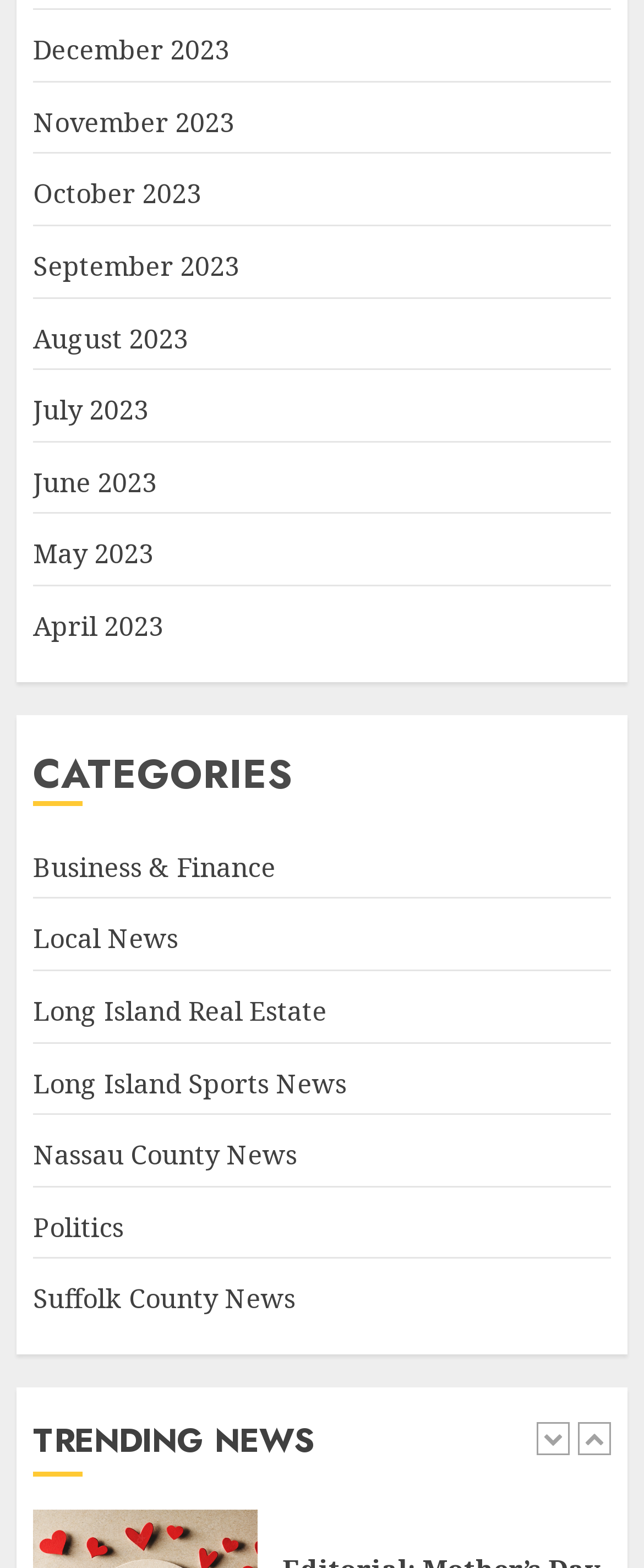Please find the bounding box coordinates of the element that needs to be clicked to perform the following instruction: "Read the editorial about Mother's Day 2024". The bounding box coordinates should be four float numbers between 0 and 1, represented as [left, top, right, bottom].

[0.438, 0.825, 0.938, 0.896]